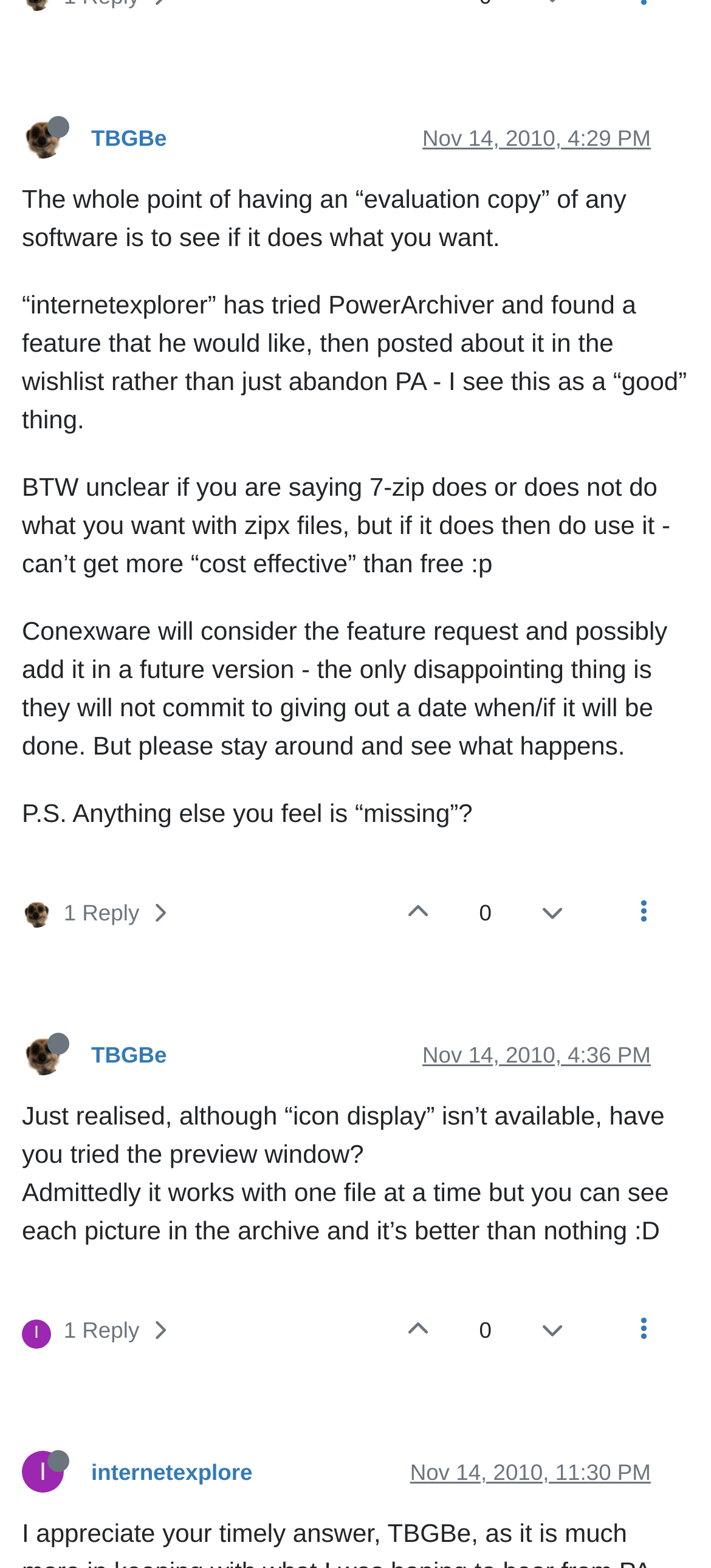Who is the author of the first message?
Provide a detailed answer to the question, using the image to inform your response.

I looked at the author information of the first message and found that it is 'TBGBe', which is the username of the person who wrote the first message.